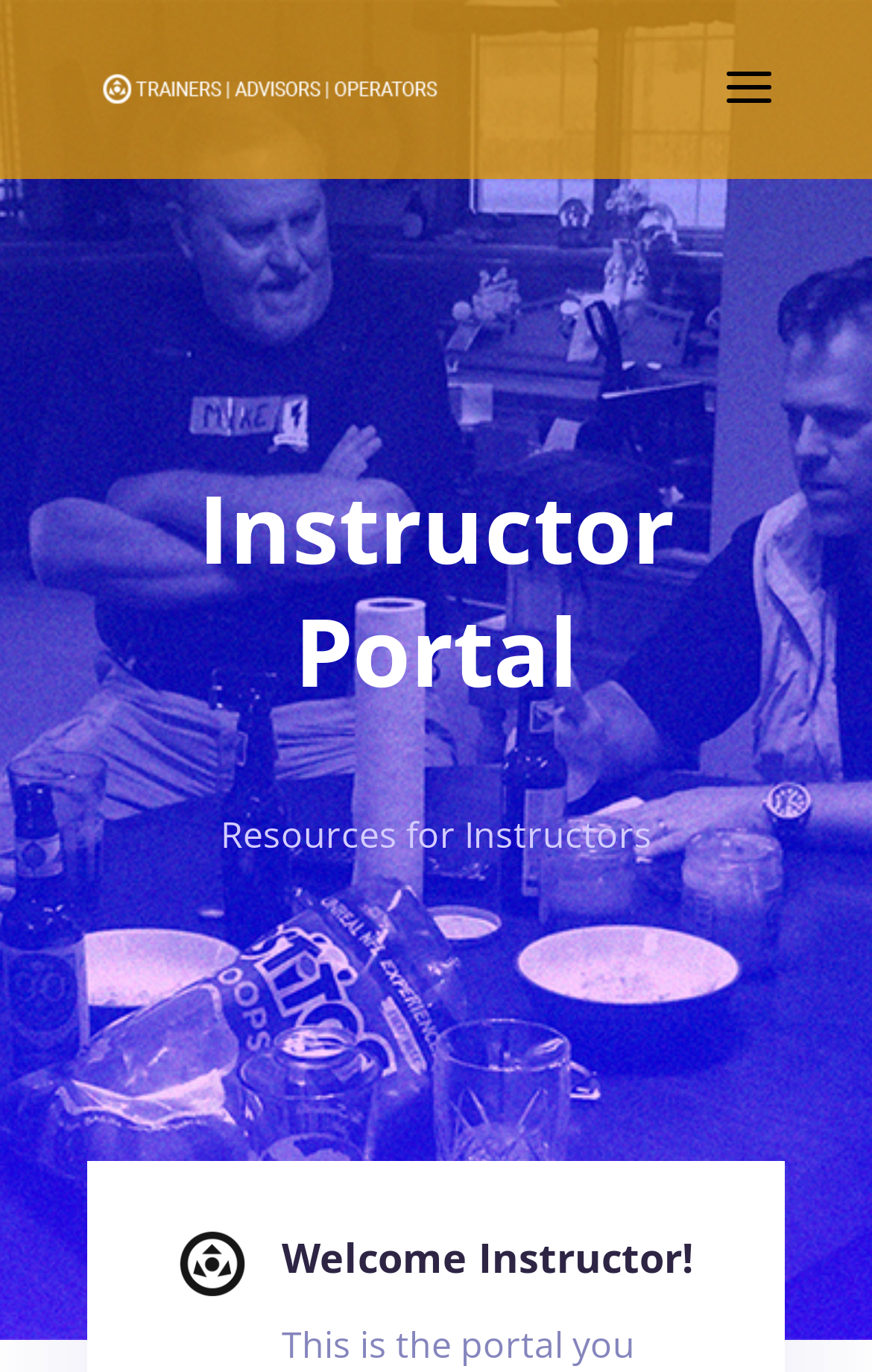What is the image associated with the link 'Distributed Security'?
Give a one-word or short phrase answer based on the image.

Distributed Security